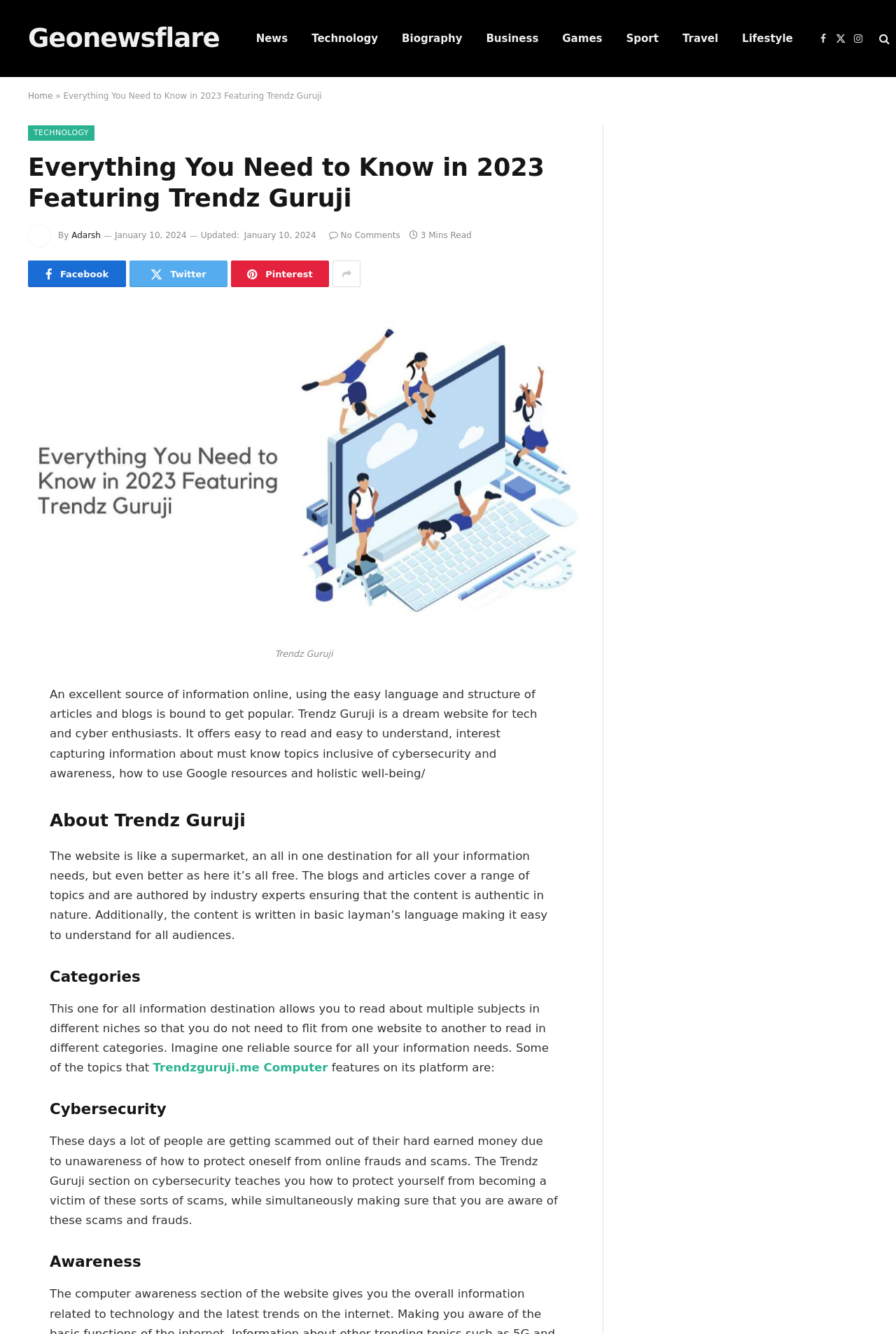Analyze the image and provide a detailed answer to the question: What is the purpose of the cybersecurity section?

The purpose of the cybersecurity section can be understood from the text 'The Trendz Guruji section on cybersecurity teaches you how to protect yourself from becoming a victim of these sorts of scams, while simultaneously making sure that you are aware of these scams and frauds.' which explains the objective of this section.